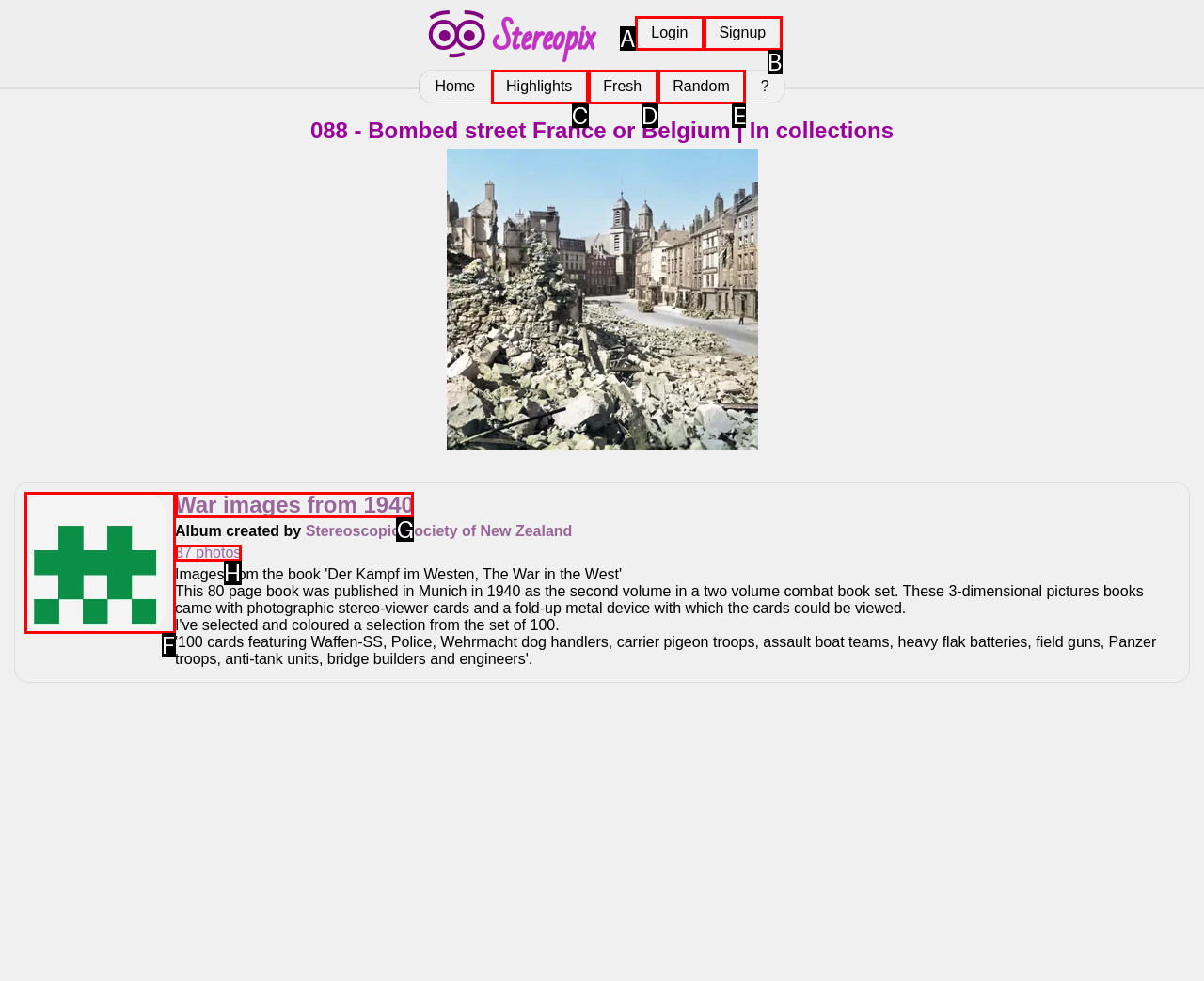Identify which HTML element matches the description: Fresh. Answer with the correct option's letter.

D